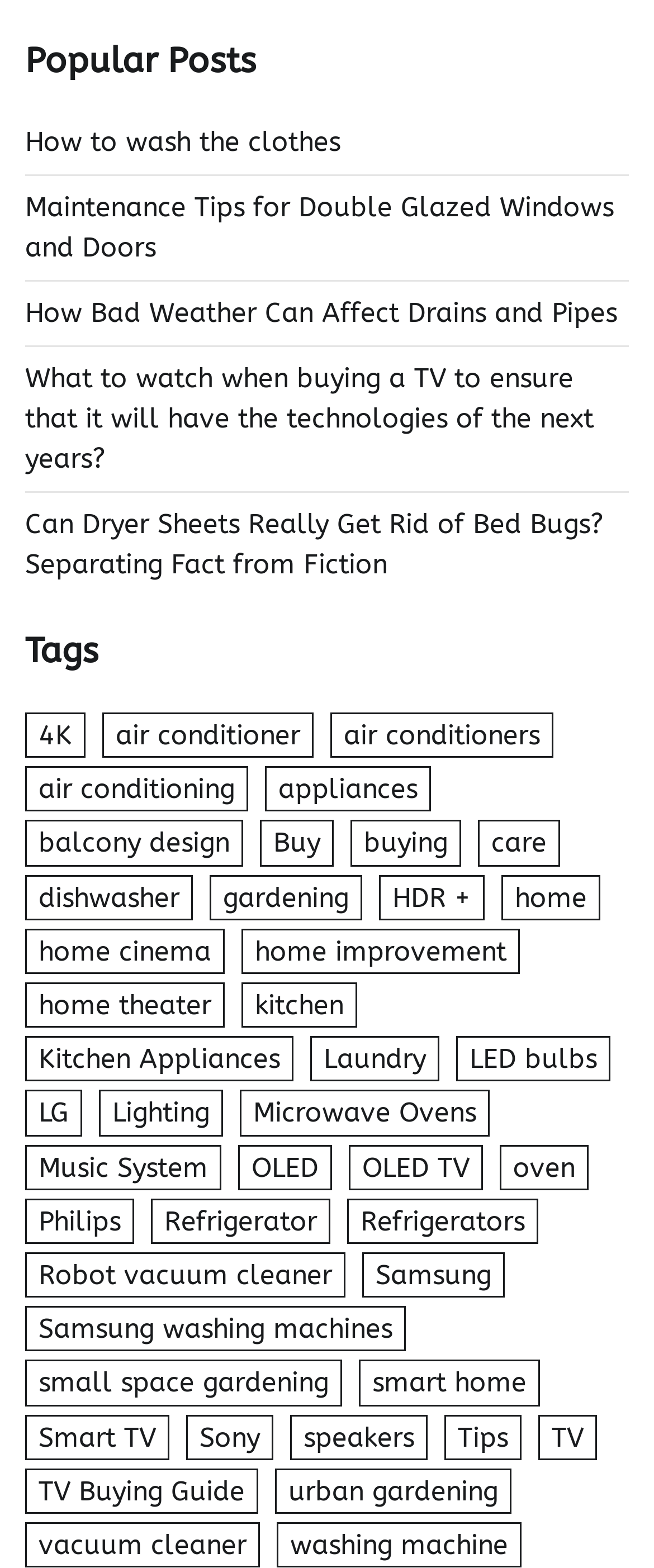How many tags are available on this webpage?
Based on the screenshot, provide a one-word or short-phrase response.

40